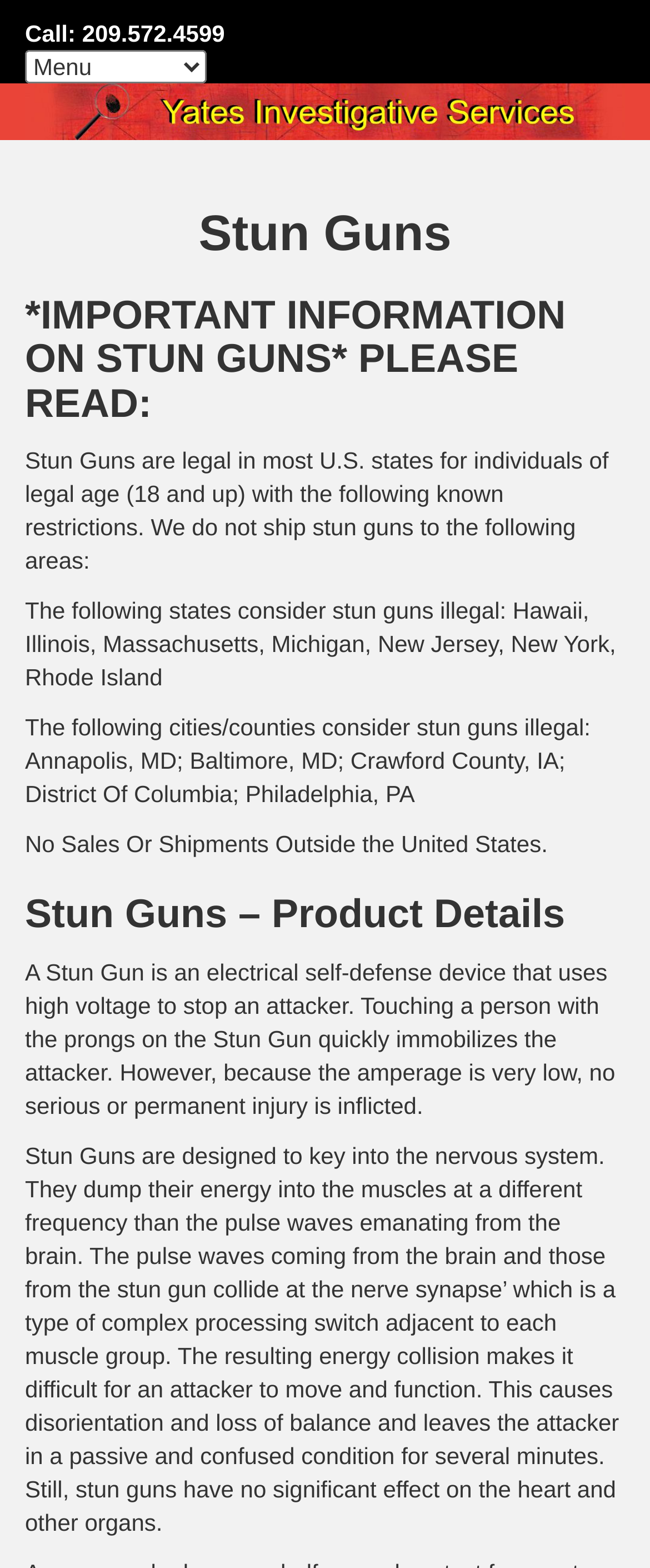Construct a thorough caption encompassing all aspects of the webpage.

The webpage is about the PHX-800, an extremely powerful mini stun gun with 25 million volts. At the top left, there is a link to call 209.572.4599. Next to it, there is a small, empty space. Below these elements, there is a combobox. 

On the top section of the page, there is a large image that spans almost the entire width. Above the image, there is a small, empty space. The image is accompanied by several headings and paragraphs of text. The first heading reads "Stun Guns". The second heading is "*IMPORTANT INFORMATION ON STUN GUNS* PLEASE READ:". 

Below the second heading, there are three paragraphs of text that provide information about the legality of stun guns in different states and cities in the US. The text explains that stun guns are legal in most states for individuals of legal age, but there are some restrictions and areas where they are illegal. 

Further down, there is another heading that reads "Stun Guns – Product Details". Below this heading, there are two paragraphs of text that describe how stun guns work. The text explains that stun guns use high voltage to stop an attacker, but do not cause serious or permanent injury. It also provides a detailed explanation of how stun guns affect the nervous system, causing disorientation and loss of balance in an attacker.